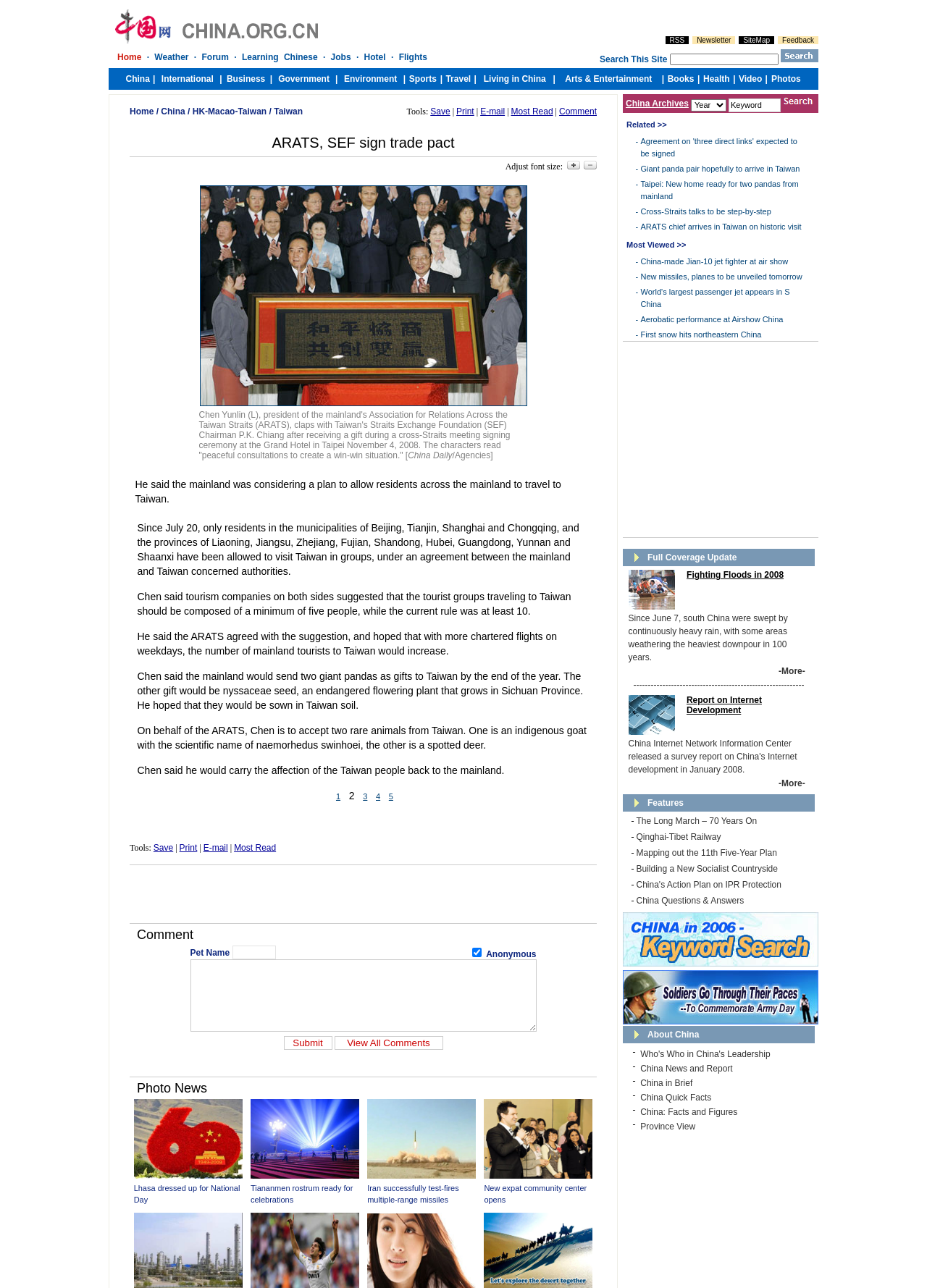Using the element description provided, determine the bounding box coordinates in the format (top-left x, top-left y, bottom-right x, bottom-right y). Ensure that all values are floating point numbers between 0 and 1. Element description: aria-label="Advertisement" name="aswift_1" title="Advertisement"

[0.672, 0.271, 0.867, 0.411]